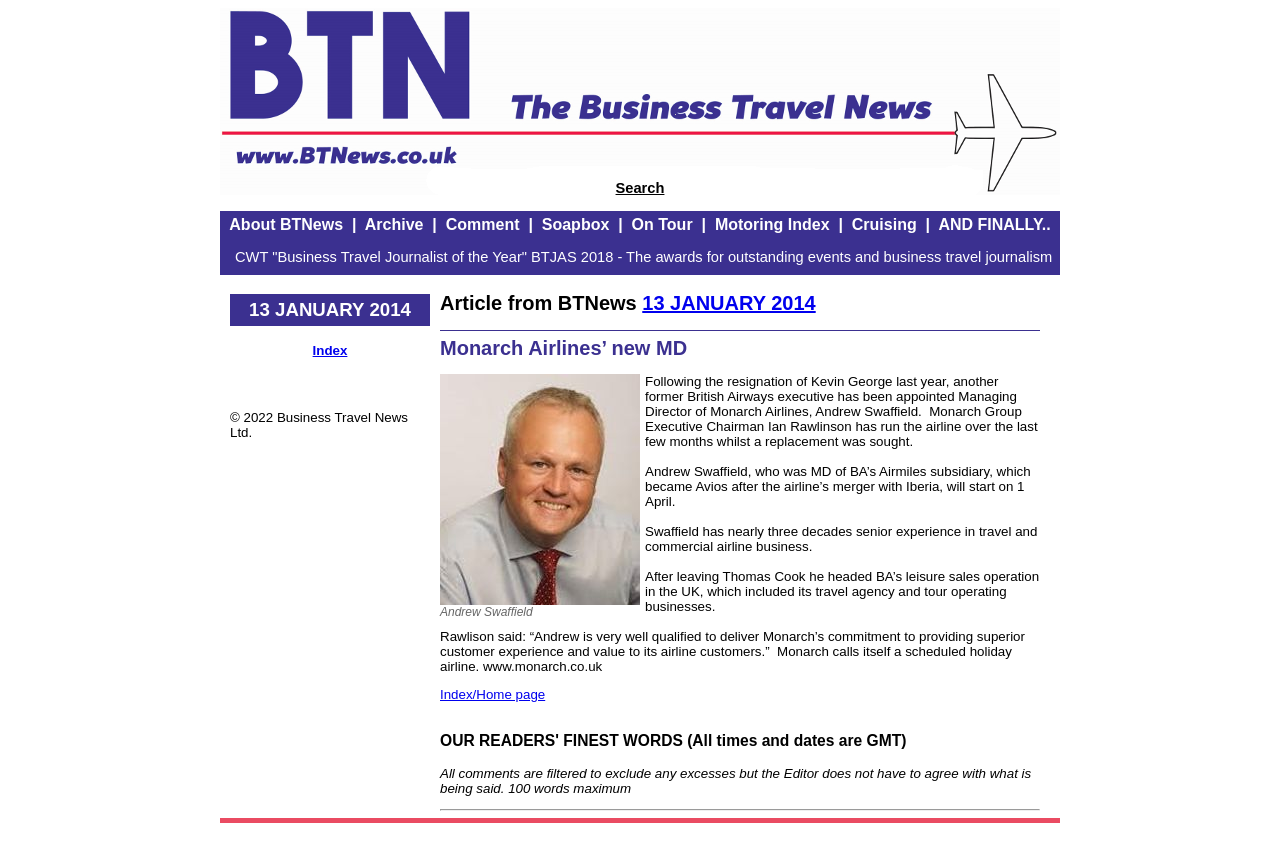Describe every aspect of the webpage comprehensively.

The webpage is a news article page from BTNews, a business travel news website. At the top, there is a logo image and a search link. Below the logo, there is a navigation menu with links to various sections, including "About BTNews", "Archive", "Comment", "Soapbox", "On Tour", "Motoring Index", "Cruising", and "AND FINALLY..".

On the left side, there is a section with a heading "Article from BTNews 13 JANUARY 2014" and a link to the same date. Below this heading, there is a news article about Monarch Airlines' new Managing Director, Andrew Swaffield. The article includes an image of Andrew Swaffield and several paragraphs of text describing his background and experience.

To the right of the article, there is a section with a heading "OUR READERS' FINEST WORDS" and a note about the comments policy. Below this, there is a horizontal separator line.

At the bottom of the page, there is a copyright notice "© 2022 Business Travel News Ltd." and a link to the "Index/Home page".